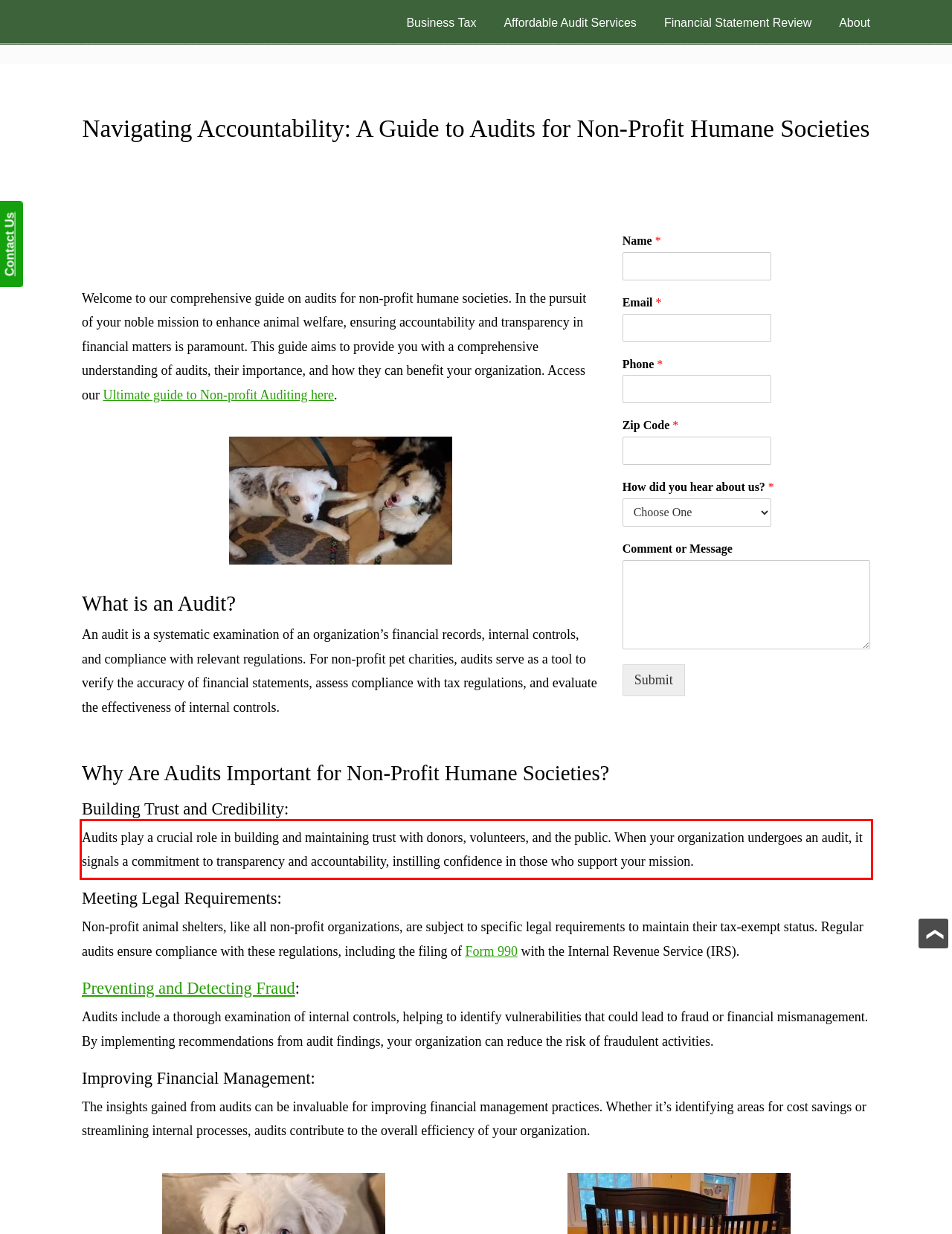You are provided with a screenshot of a webpage that includes a red bounding box. Extract and generate the text content found within the red bounding box.

Audits play a crucial role in building and maintaining trust with donors, volunteers, and the public. When your organization undergoes an audit, it signals a commitment to transparency and accountability, instilling confidence in those who support your mission.